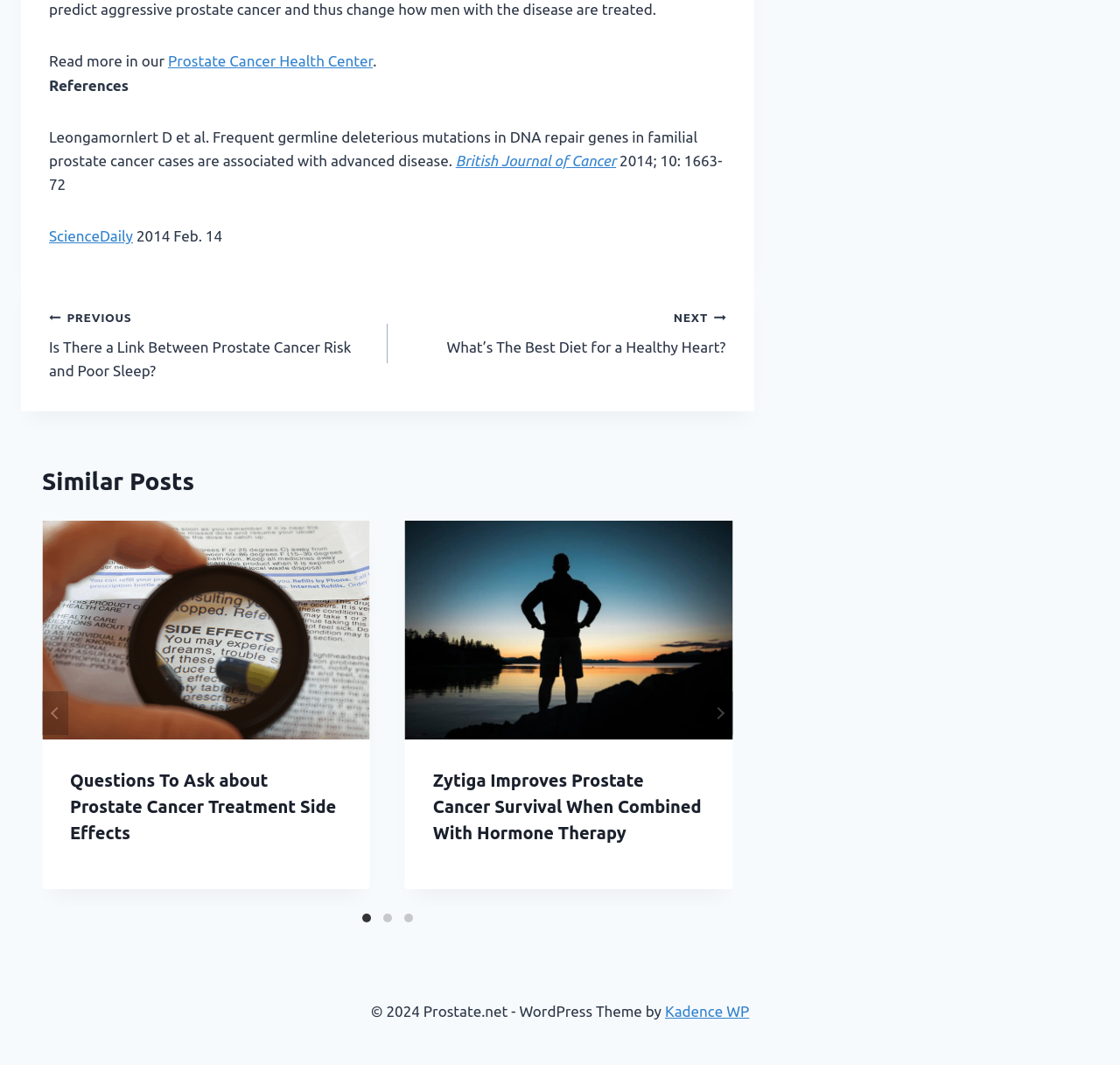What is the name of the journal in the second reference?
Provide a one-word or short-phrase answer based on the image.

British Journal of Cancer